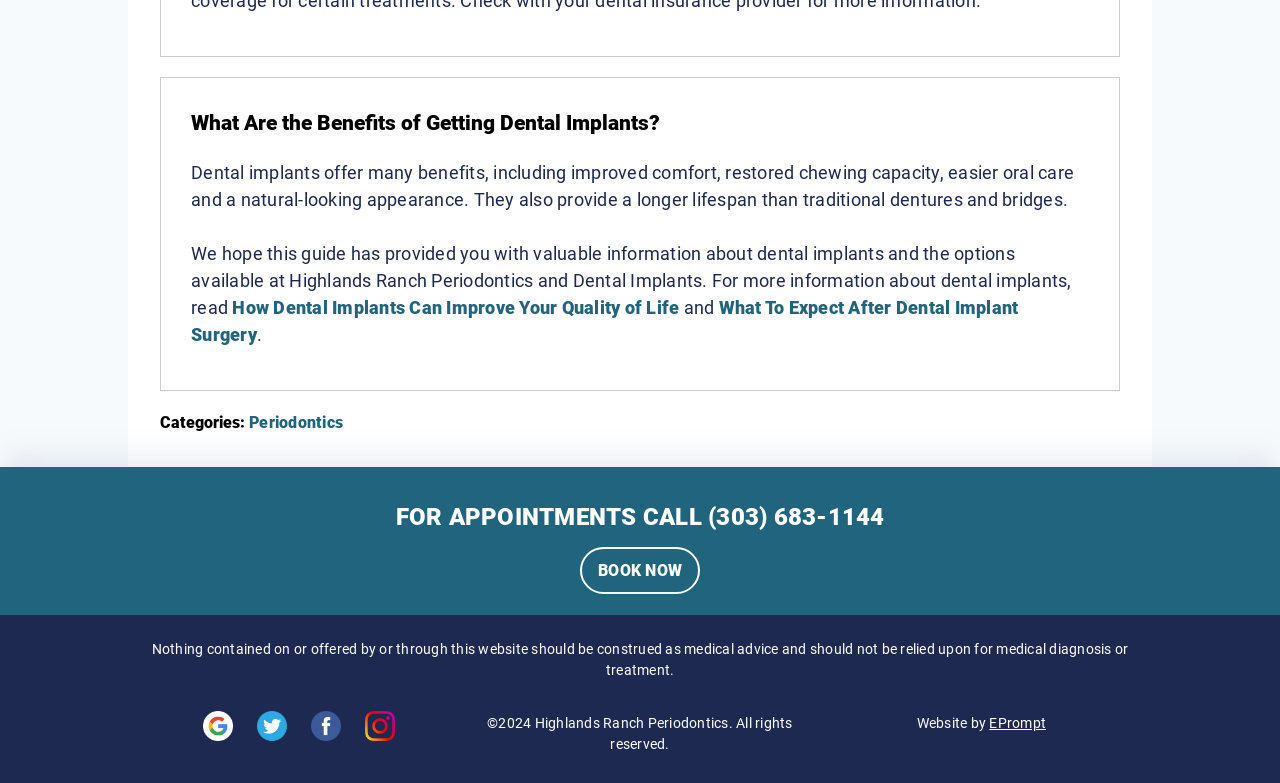From the image, can you give a detailed response to the question below:
What is the name of the periodontics office?

The name of the periodontics office is Highlands Ranch Periodontics, which is mentioned in the static text and the copyright information at the bottom of the webpage.